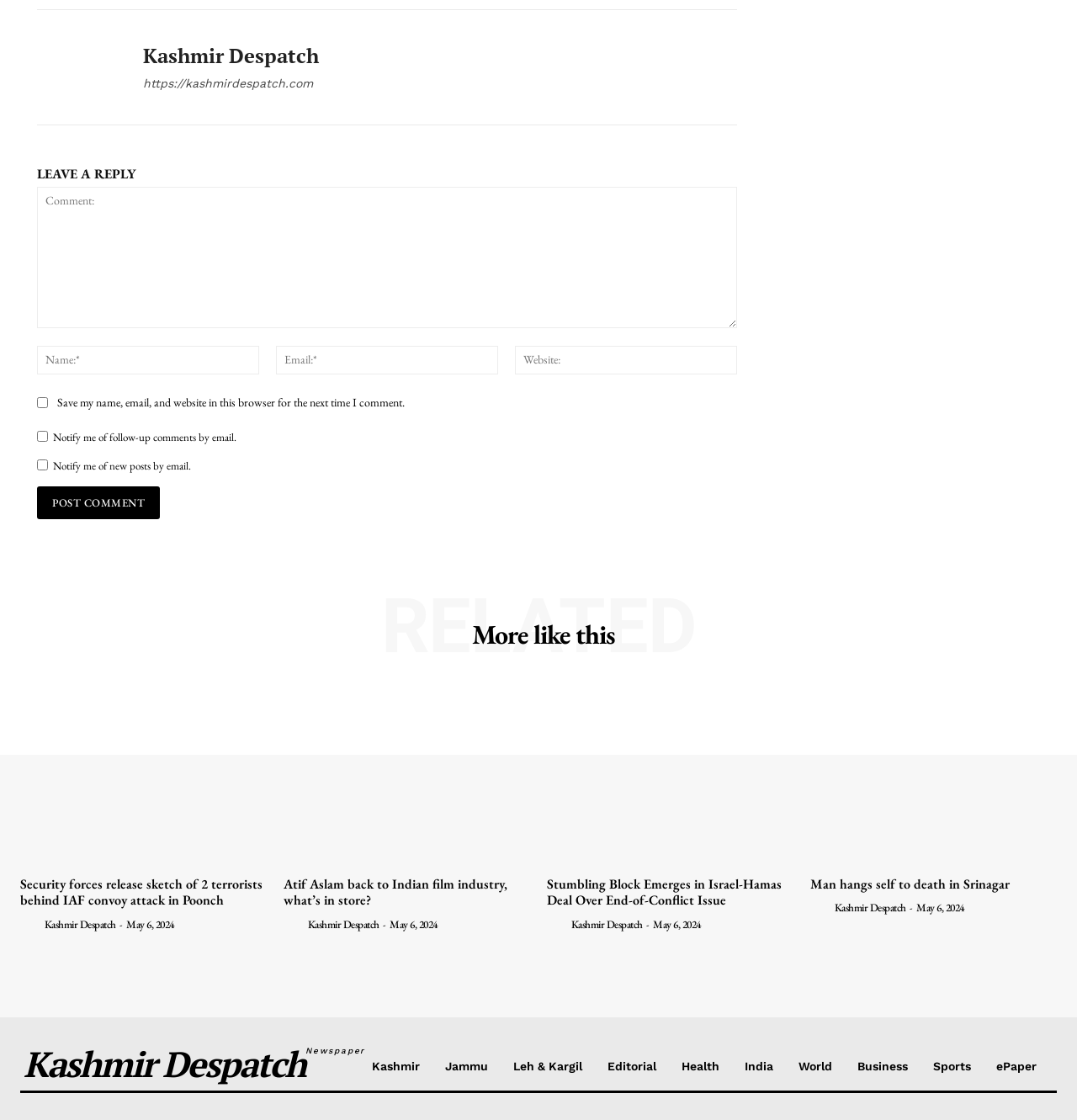Could you locate the bounding box coordinates for the section that should be clicked to accomplish this task: "Enter your name in the 'Name:*' field".

[0.034, 0.309, 0.241, 0.334]